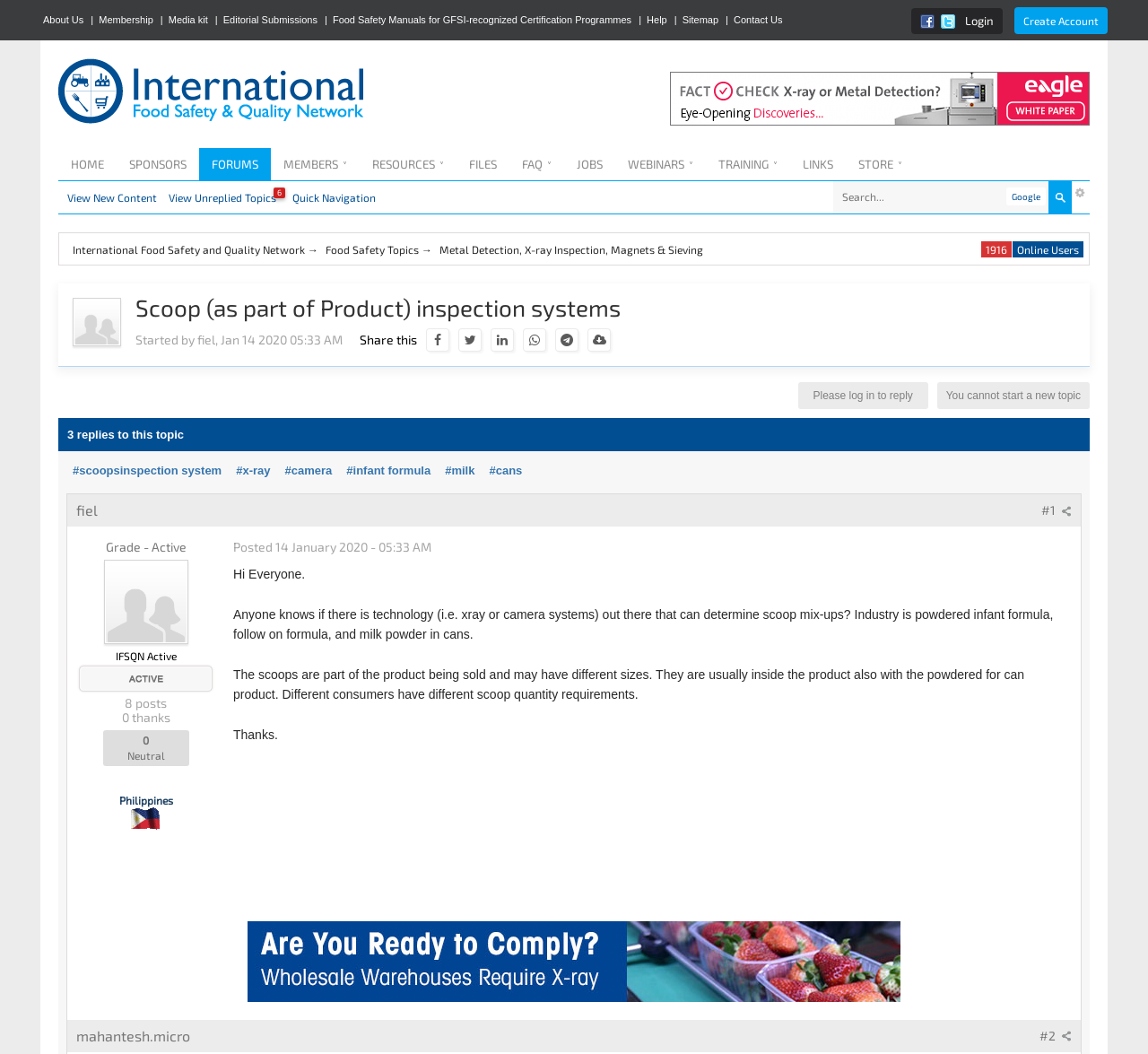Can you determine the main header of this webpage?

Scoop (as part of Product) inspection systems